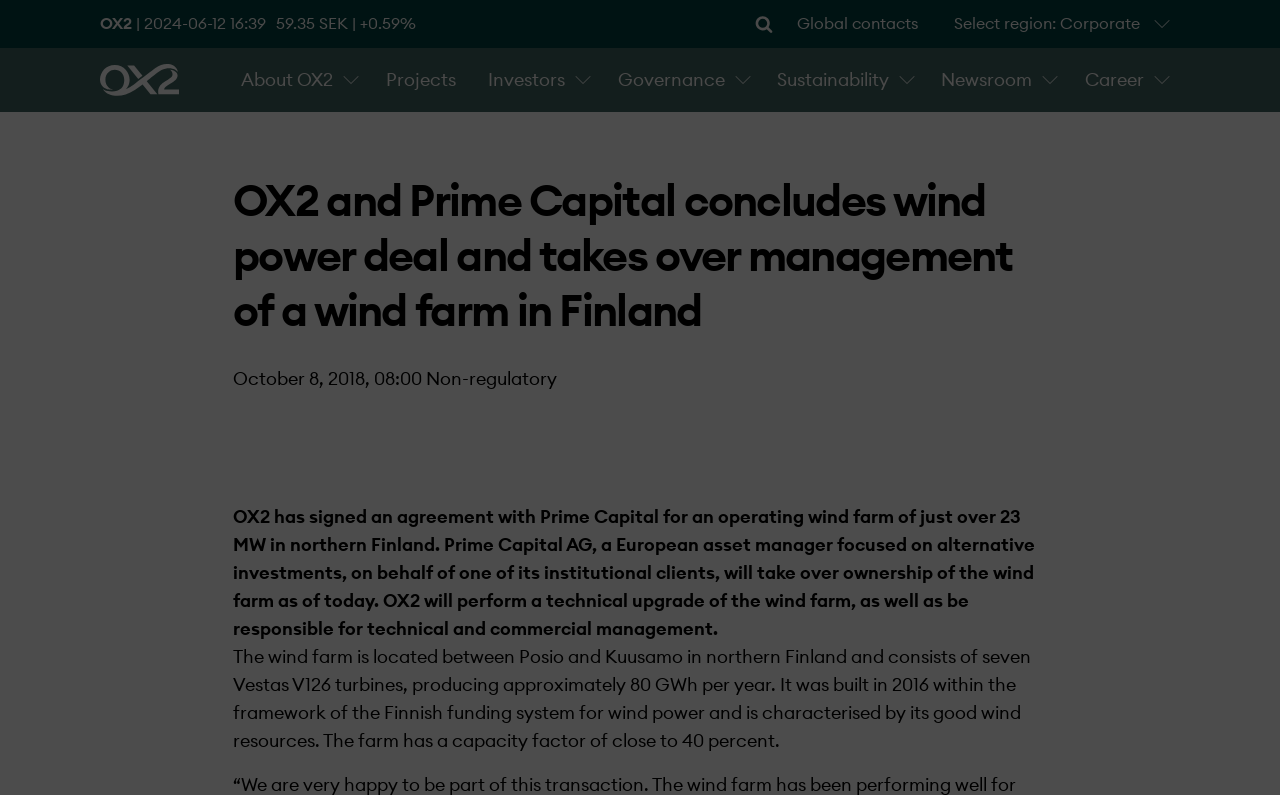What is the approximate annual production of the wind farm?
Based on the screenshot, respond with a single word or phrase.

80 GWh